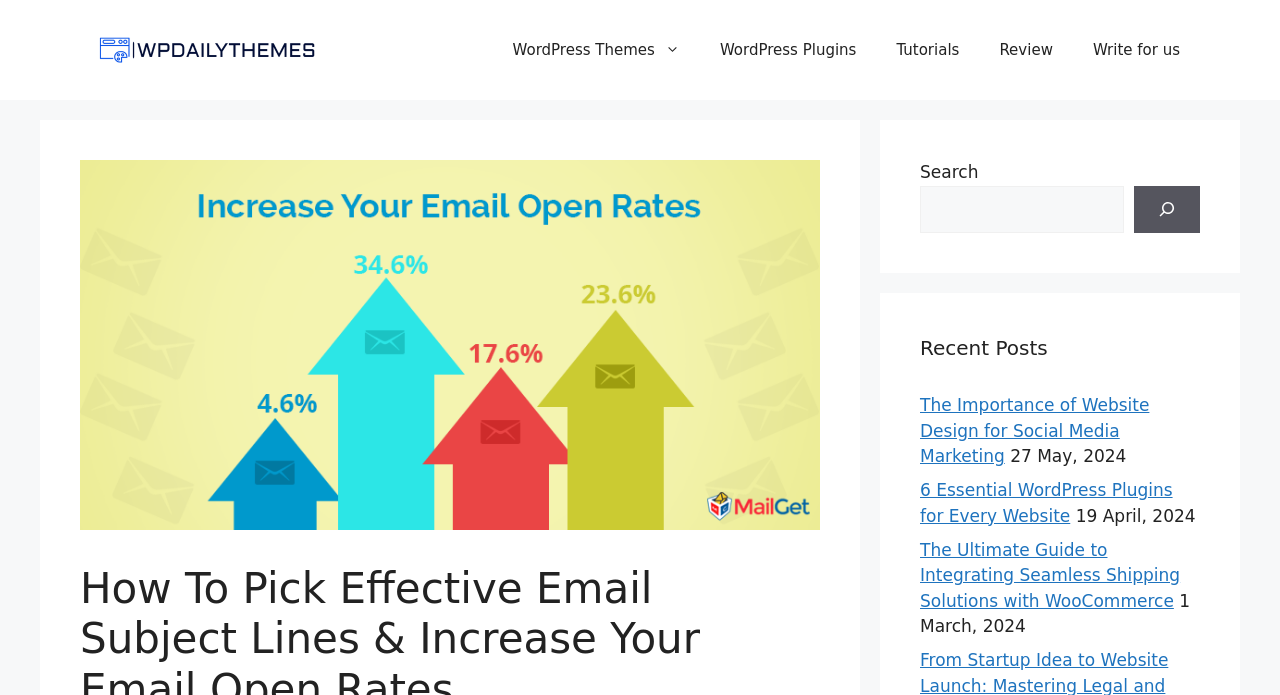Reply to the question with a brief word or phrase: What is the date of the post 'The Importance of Website Design for Social Media Marketing'?

27 May, 2024